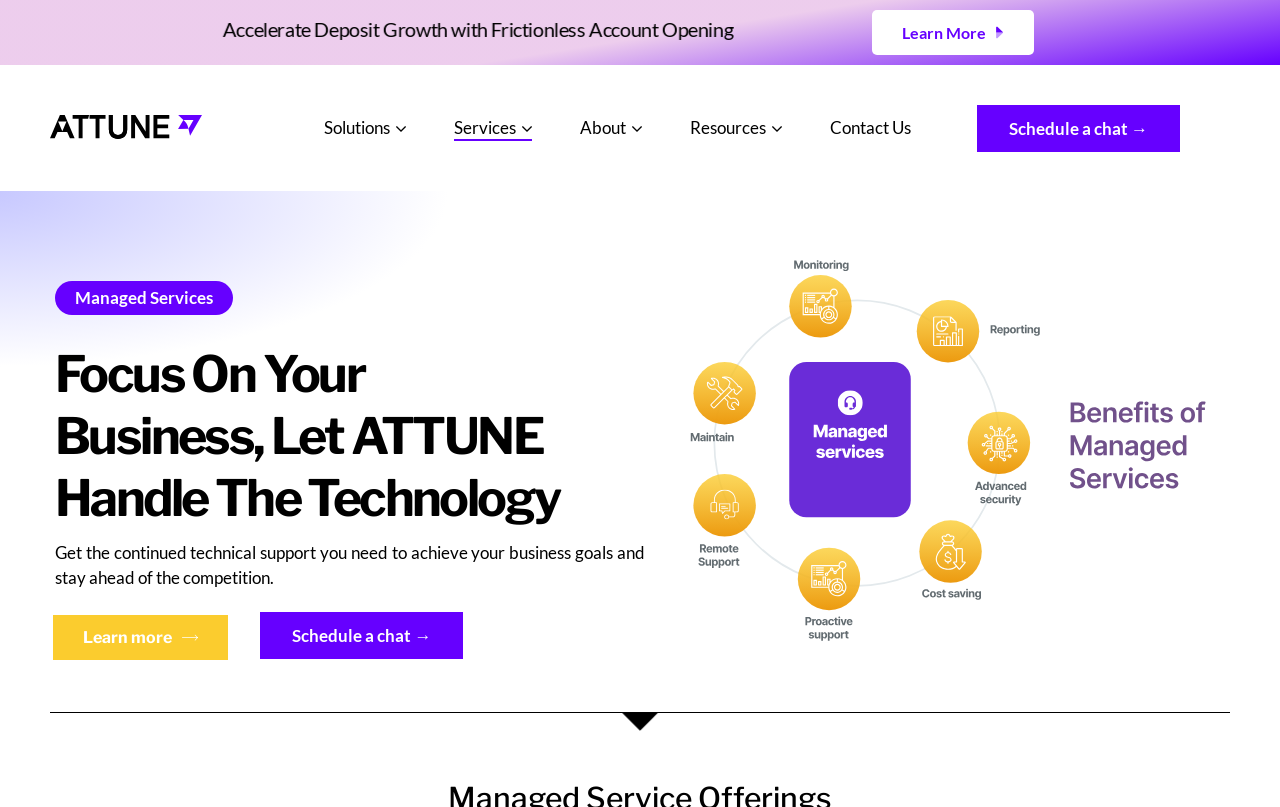Pinpoint the bounding box coordinates for the area that should be clicked to perform the following instruction: "Learn more about accelerating deposit growth".

[0.681, 0.012, 0.808, 0.068]